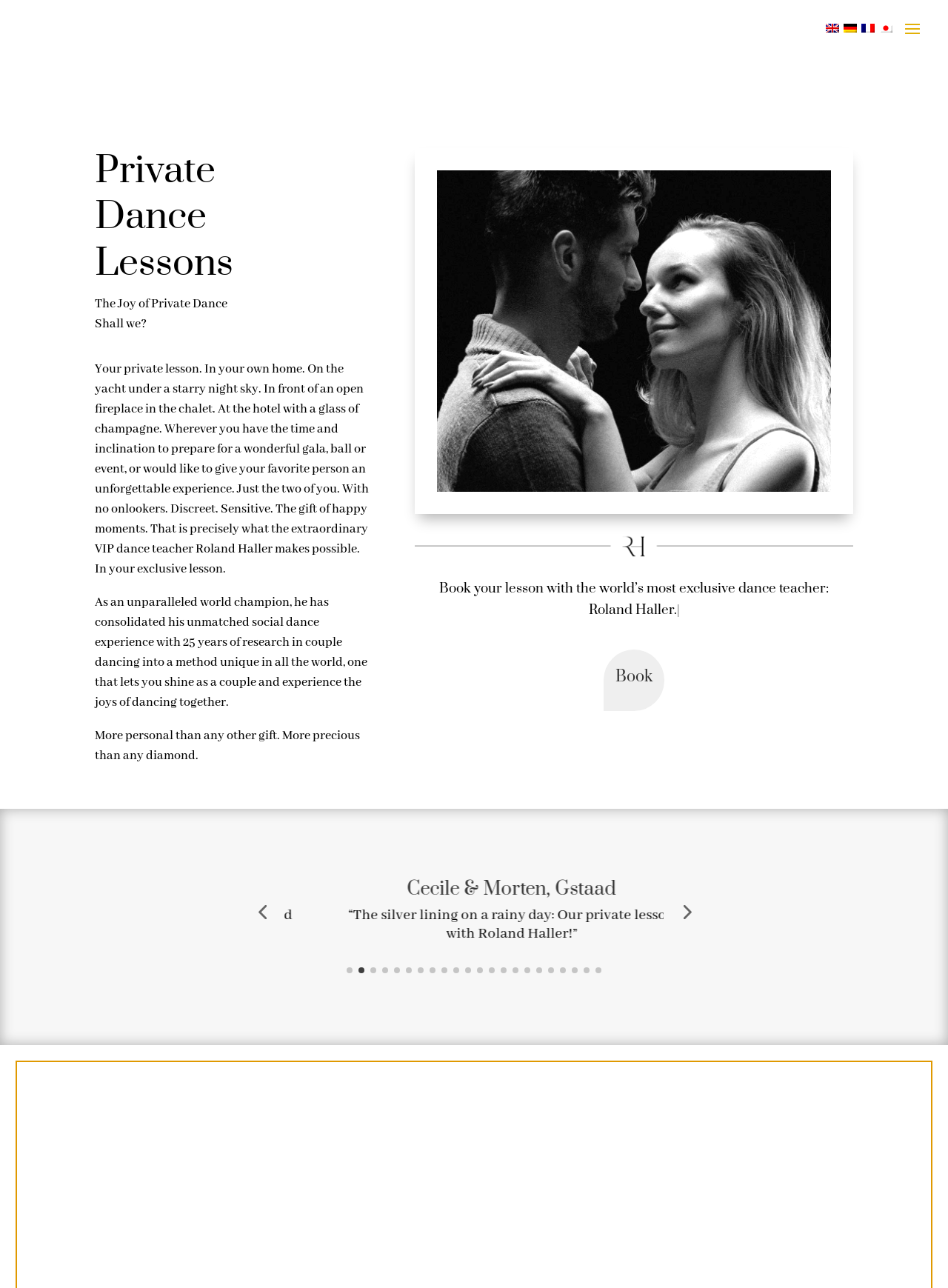What is the purpose of the buttons 'Previous slide' and 'Next slide'?
By examining the image, provide a one-word or phrase answer.

To navigate through slides